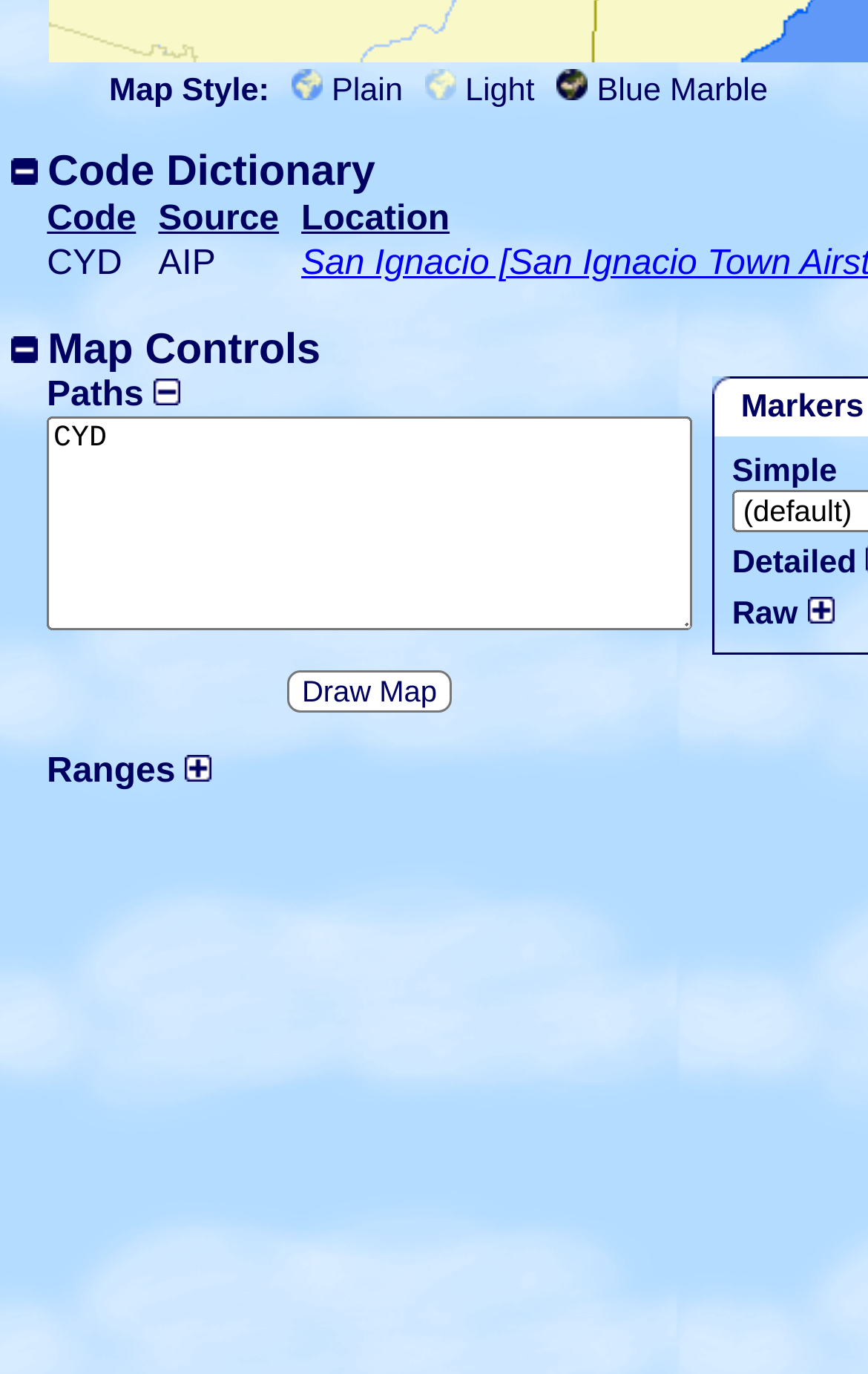Can you identify the bounding box coordinates of the clickable region needed to carry out this instruction: 'Select map style'? The coordinates should be four float numbers within the range of 0 to 1, stated as [left, top, right, bottom].

[0.126, 0.053, 0.31, 0.079]